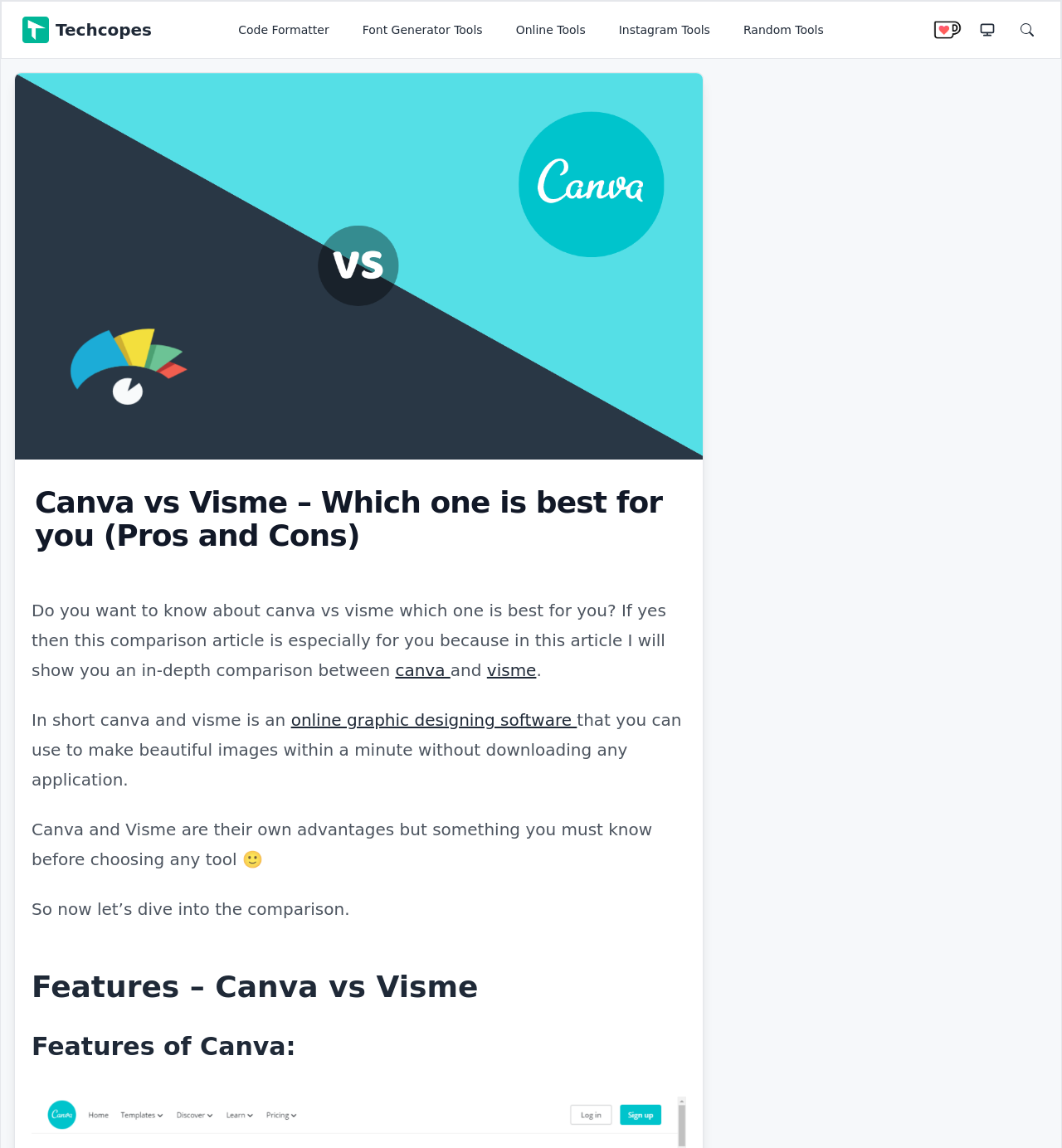Find the bounding box coordinates of the area that needs to be clicked in order to achieve the following instruction: "Visit the 'Code Formatter' page". The coordinates should be specified as four float numbers between 0 and 1, i.e., [left, top, right, bottom].

[0.212, 0.013, 0.322, 0.039]